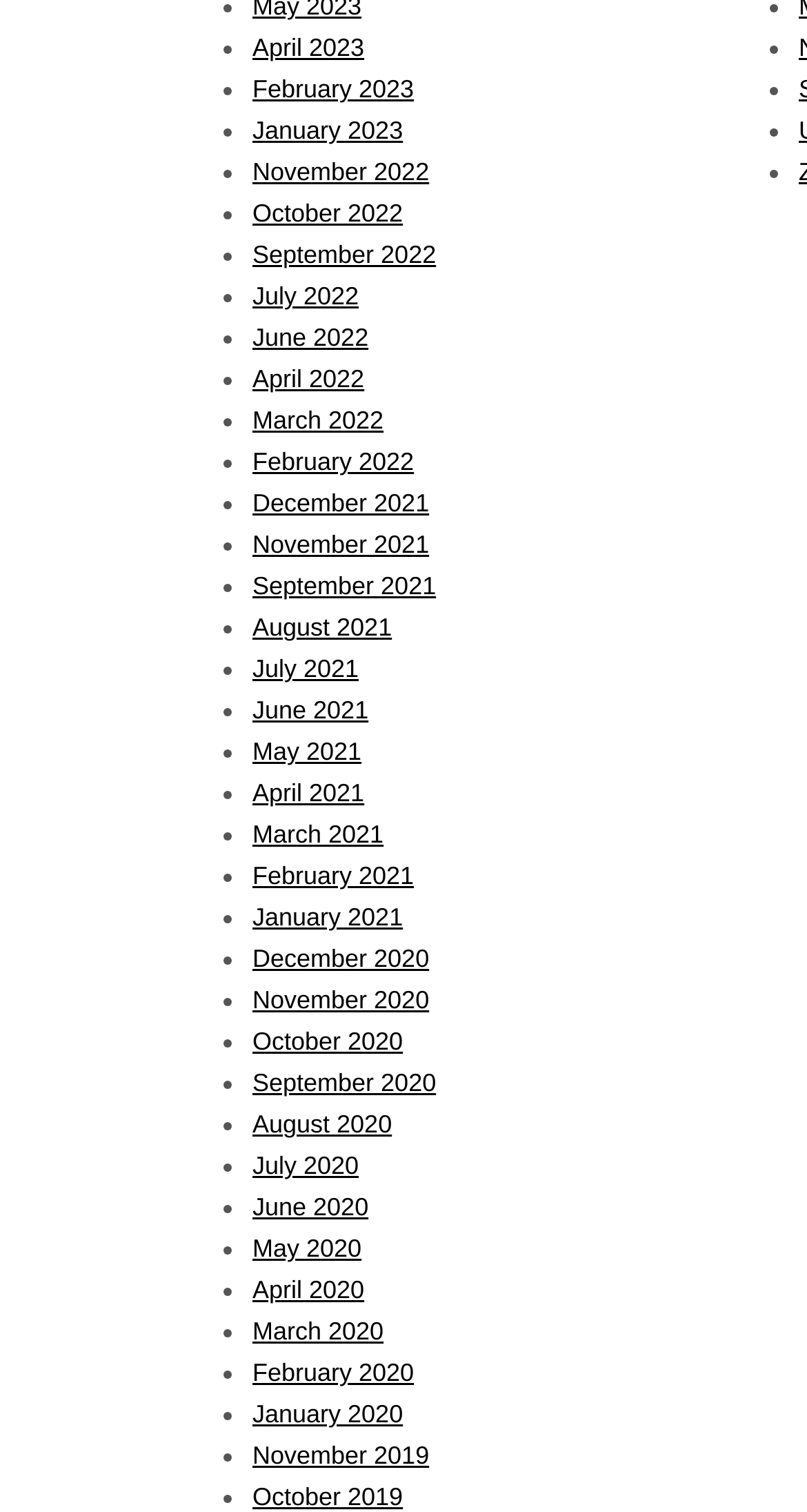Please mark the clickable region by giving the bounding box coordinates needed to complete this instruction: "View April 2023".

[0.313, 0.022, 0.451, 0.041]